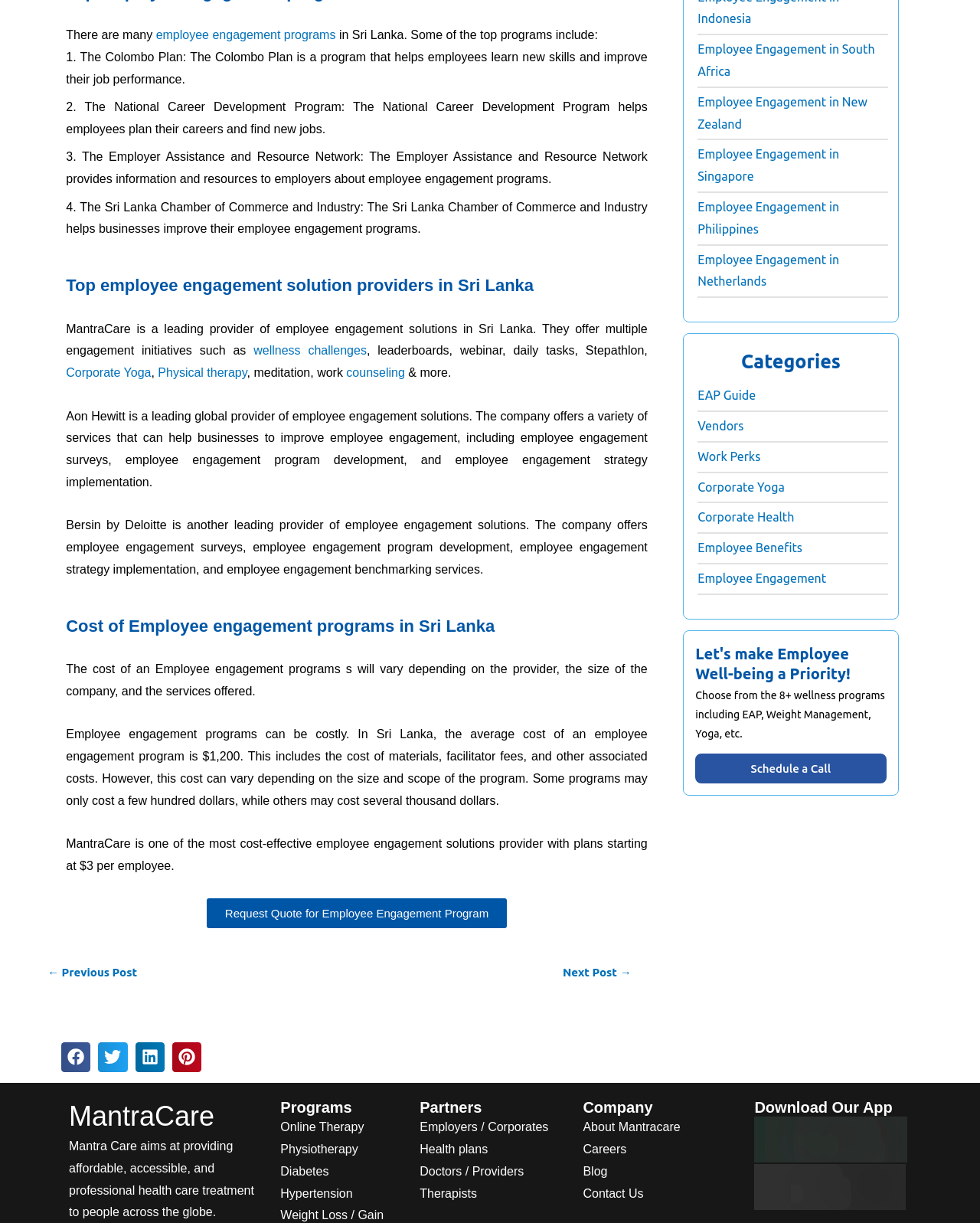Find the UI element described as: "counseling" and predict its bounding box coordinates. Ensure the coordinates are four float numbers between 0 and 1, [left, top, right, bottom].

[0.353, 0.299, 0.413, 0.31]